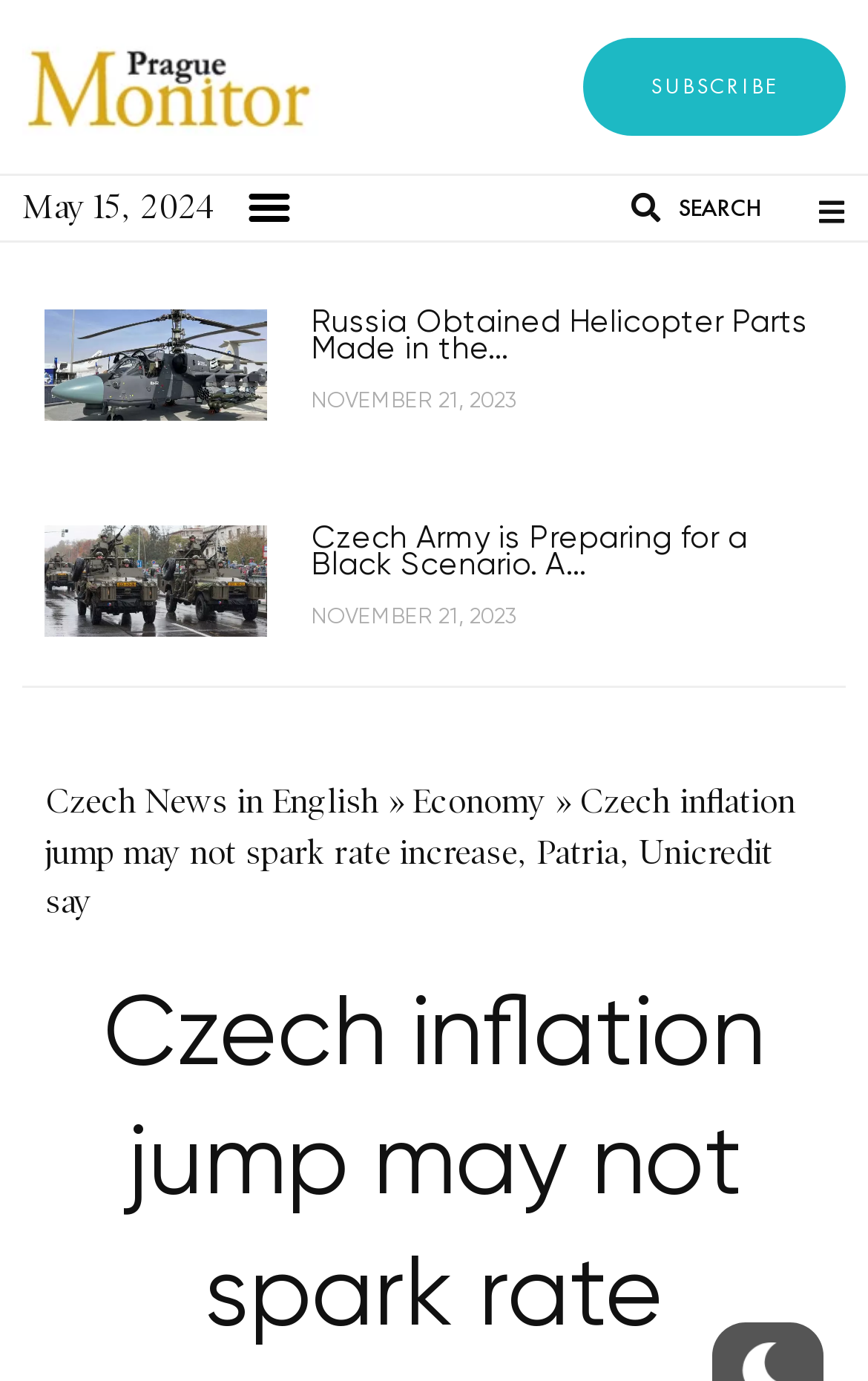Consider the image and give a detailed and elaborate answer to the question: 
What is the text of the second heading?

I found the heading element [379] with the text 'Czech Army is Preparing for a Black Scenario. A...', which is located within the second article element [204]. This is the text of the second heading.